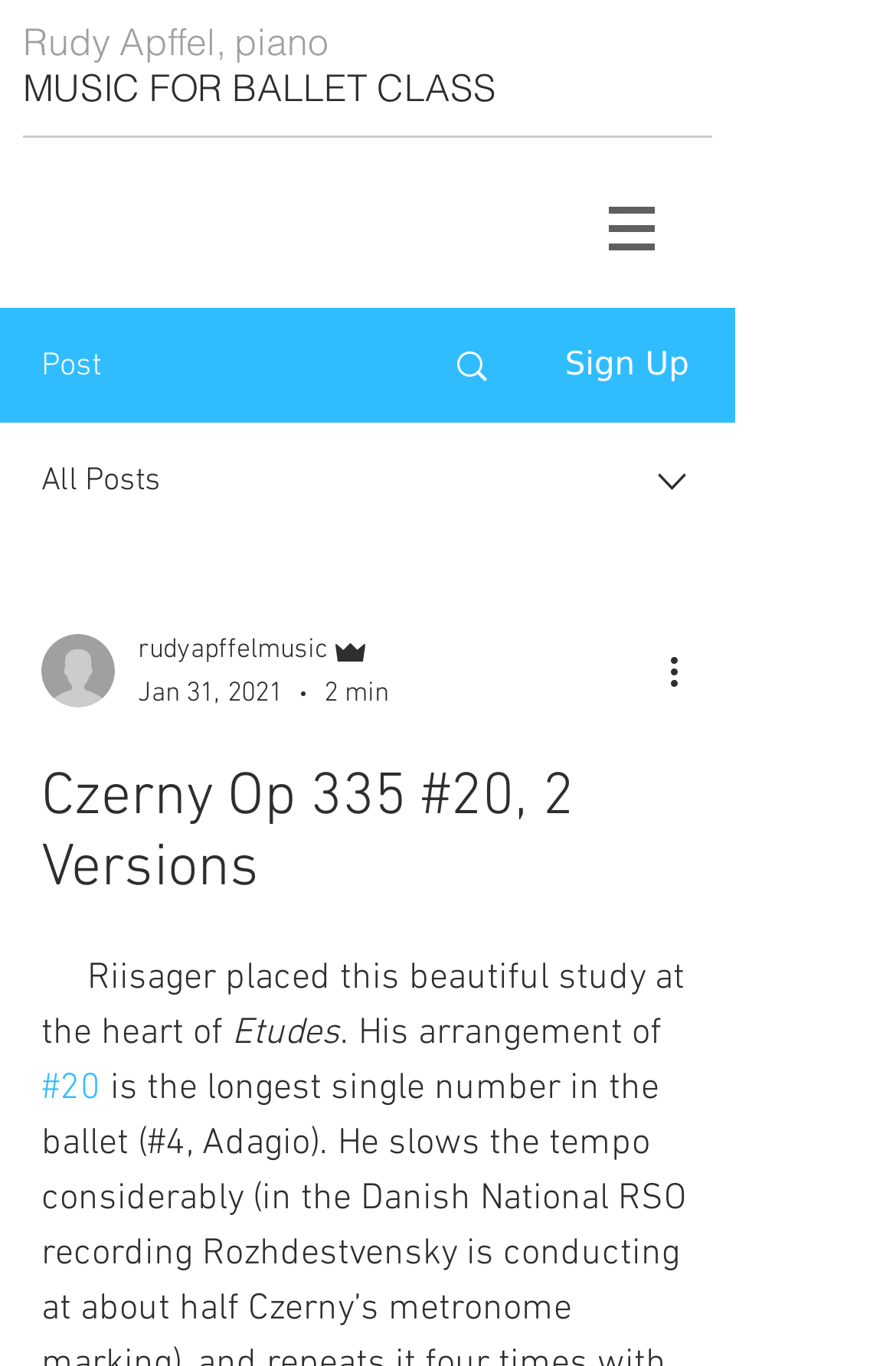Identify the bounding box for the UI element described as: "Search". Ensure the coordinates are four float numbers between 0 and 1, formatted as [left, top, right, bottom].

[0.466, 0.227, 0.589, 0.308]